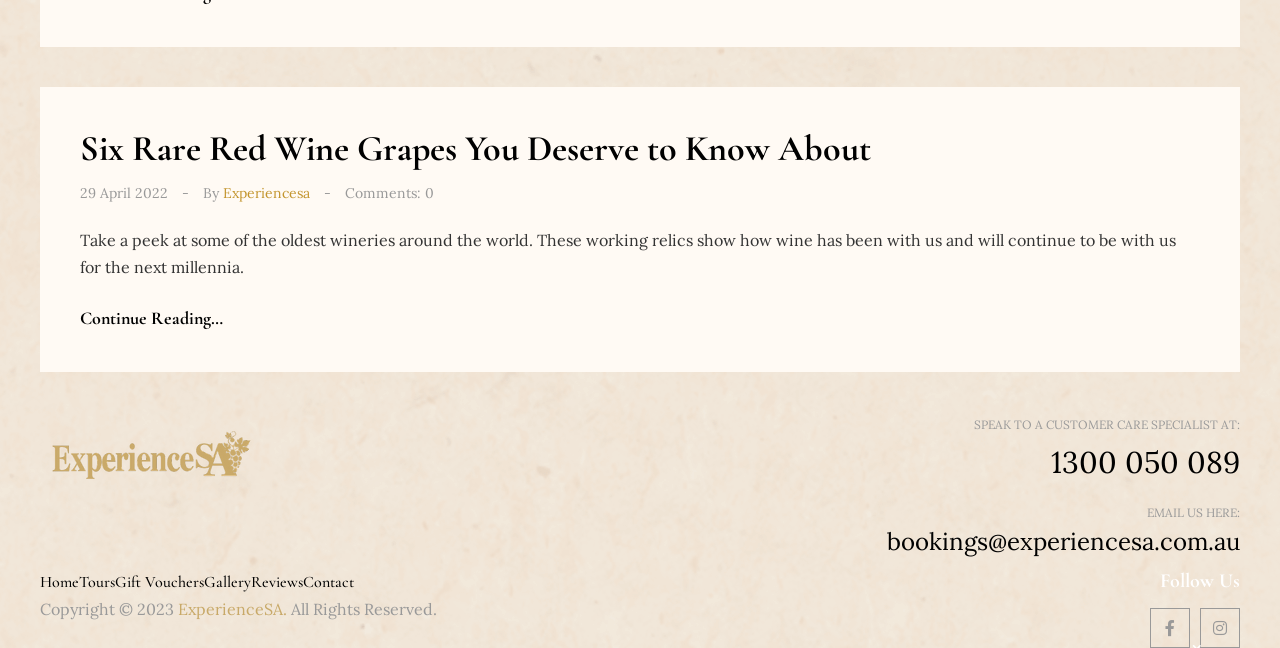Bounding box coordinates are to be given in the format (top-left x, top-left y, bottom-right x, bottom-right y). All values must be floating point numbers between 0 and 1. Provide the bounding box coordinate for the UI element described as: Gift Vouchers

[0.09, 0.88, 0.159, 0.92]